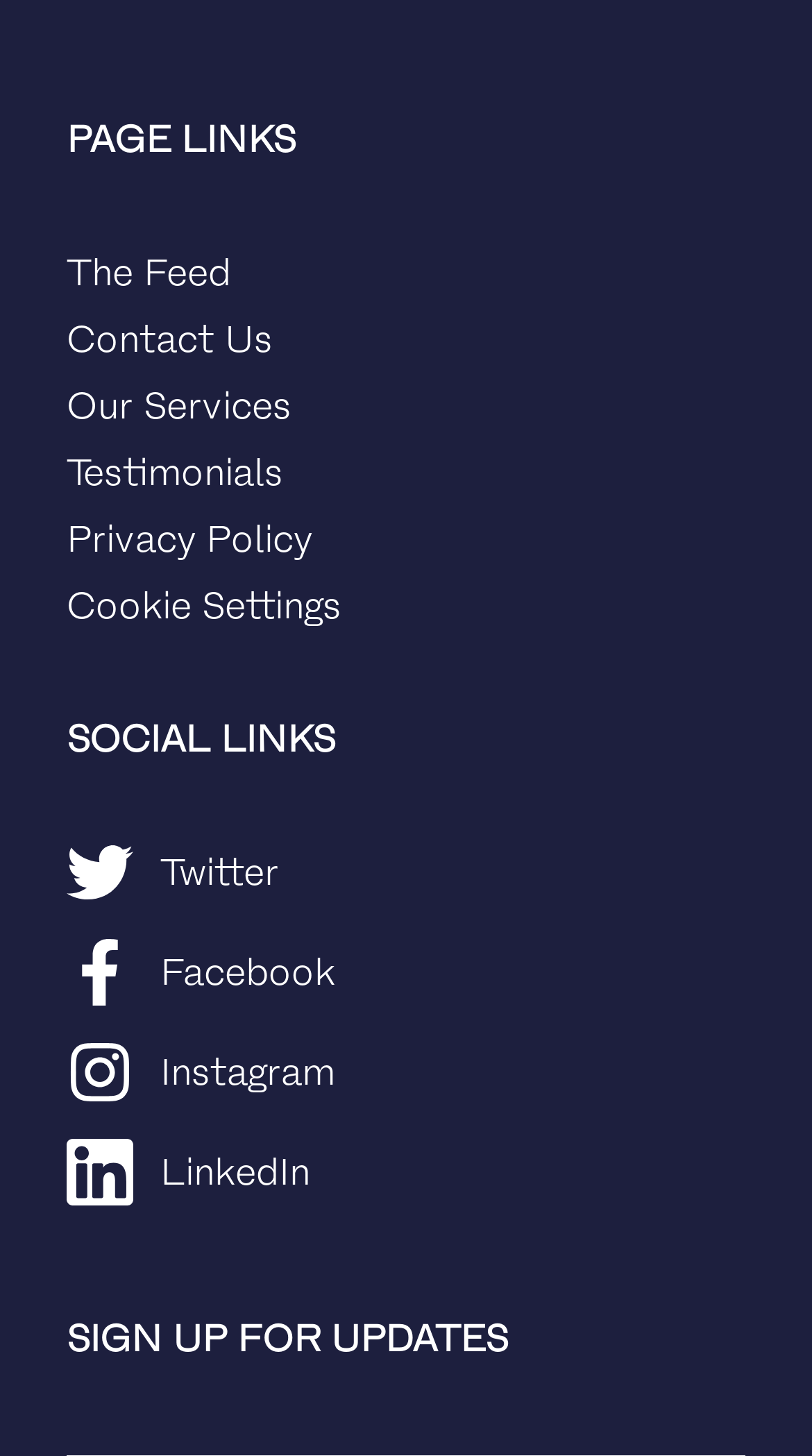Can you identify the bounding box coordinates of the clickable region needed to carry out this instruction: 'Follow on Twitter'? The coordinates should be four float numbers within the range of 0 to 1, stated as [left, top, right, bottom].

[0.082, 0.583, 0.344, 0.617]